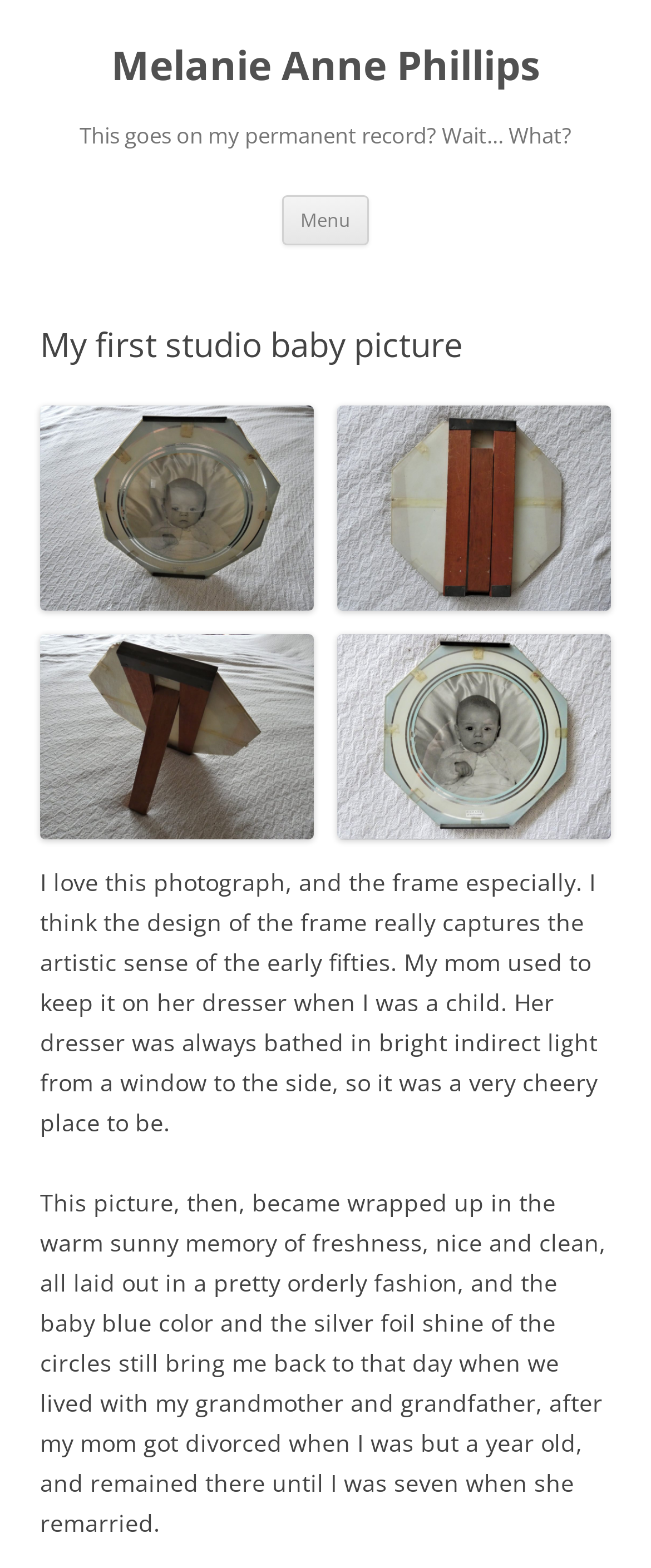How many figures are on the page?
Using the image as a reference, give a one-word or short phrase answer.

4